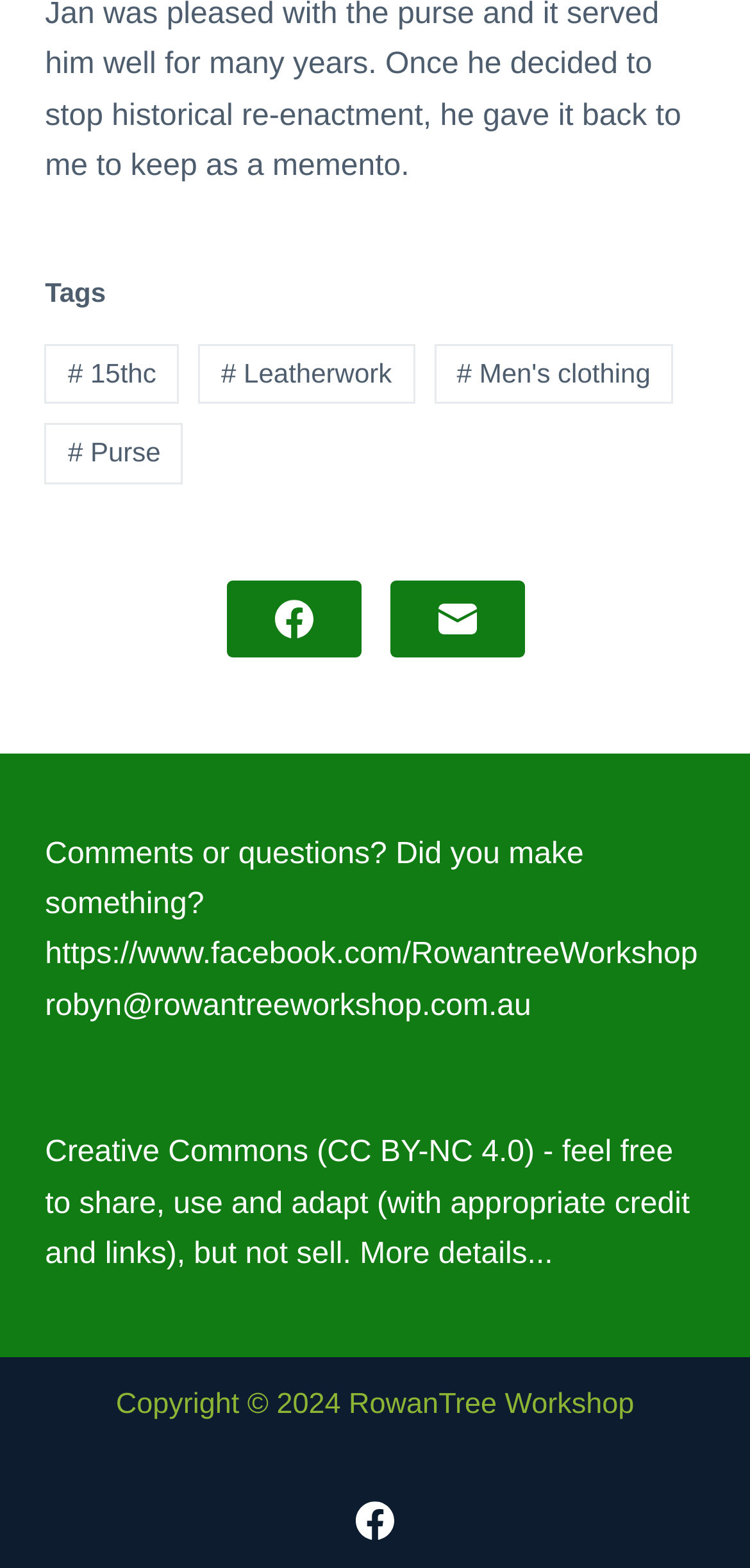Locate the bounding box coordinates of the area you need to click to fulfill this instruction: 'View more details about Creative Commons'. The coordinates must be in the form of four float numbers ranging from 0 to 1: [left, top, right, bottom].

[0.48, 0.79, 0.737, 0.81]